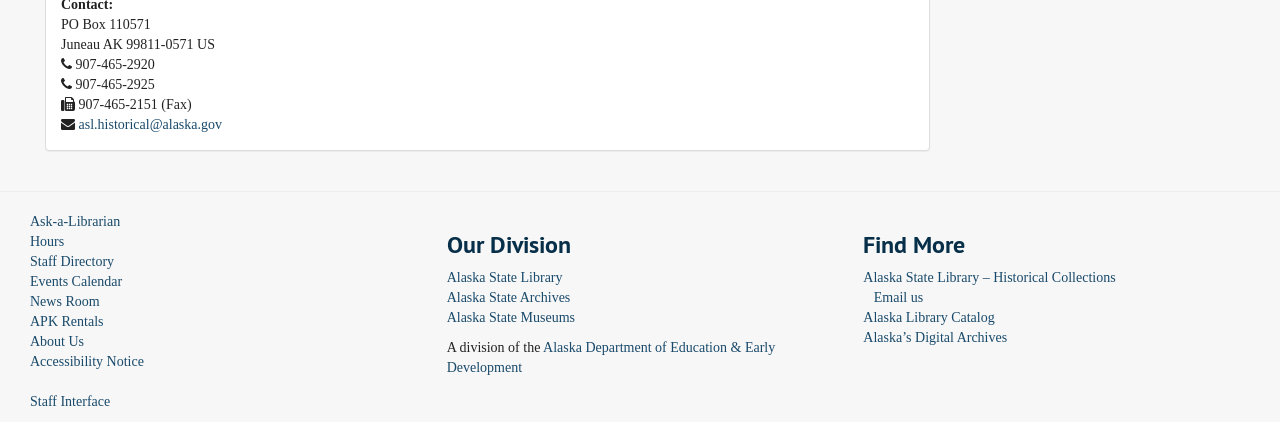Determine the bounding box coordinates for the clickable element to execute this instruction: "Search the Alaska Library Catalog". Provide the coordinates as four float numbers between 0 and 1, i.e., [left, top, right, bottom].

[0.674, 0.735, 0.777, 0.771]